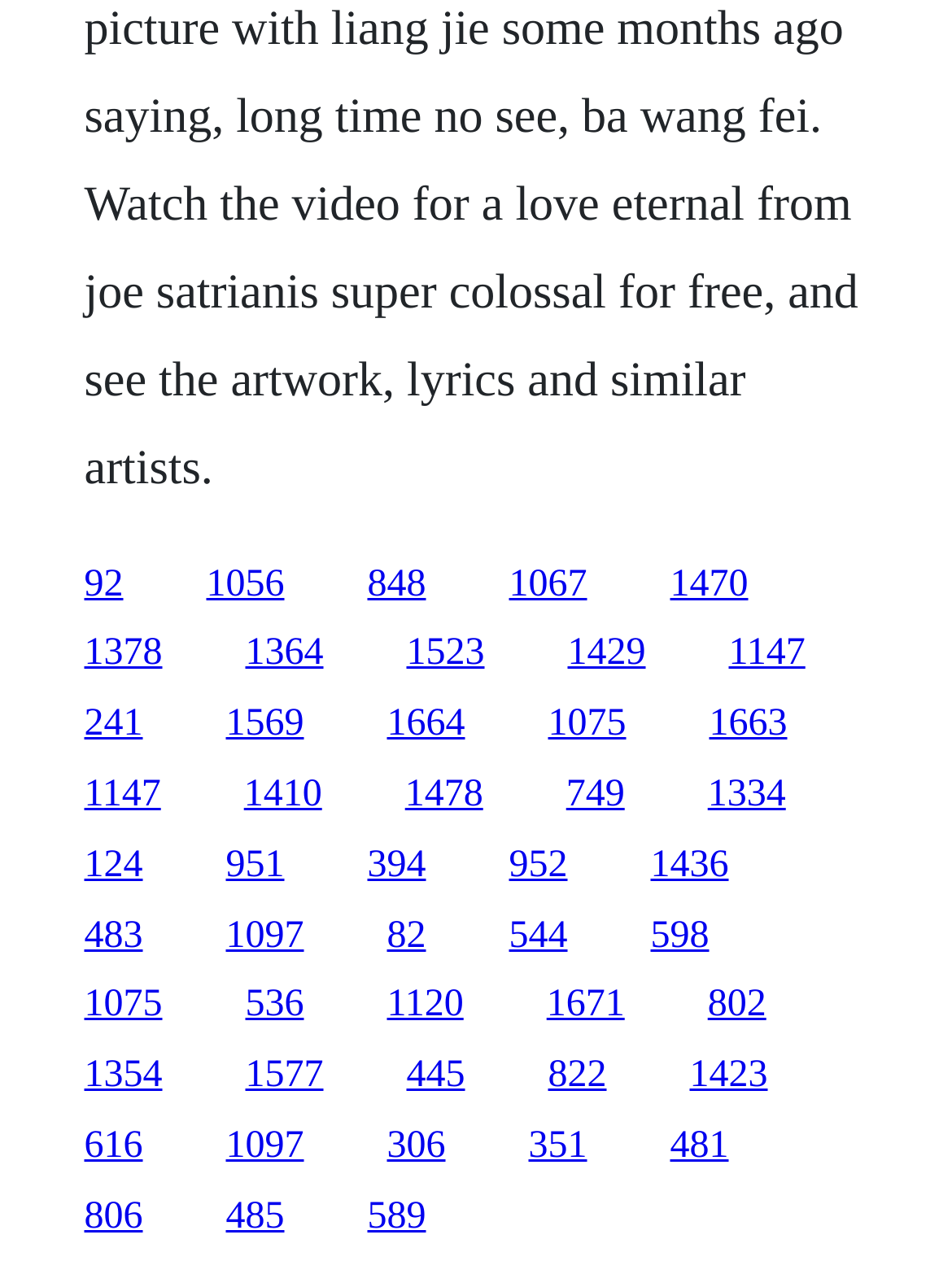What is the horizontal position of the link '1523'?
Relying on the image, give a concise answer in one word or a brief phrase.

Middle